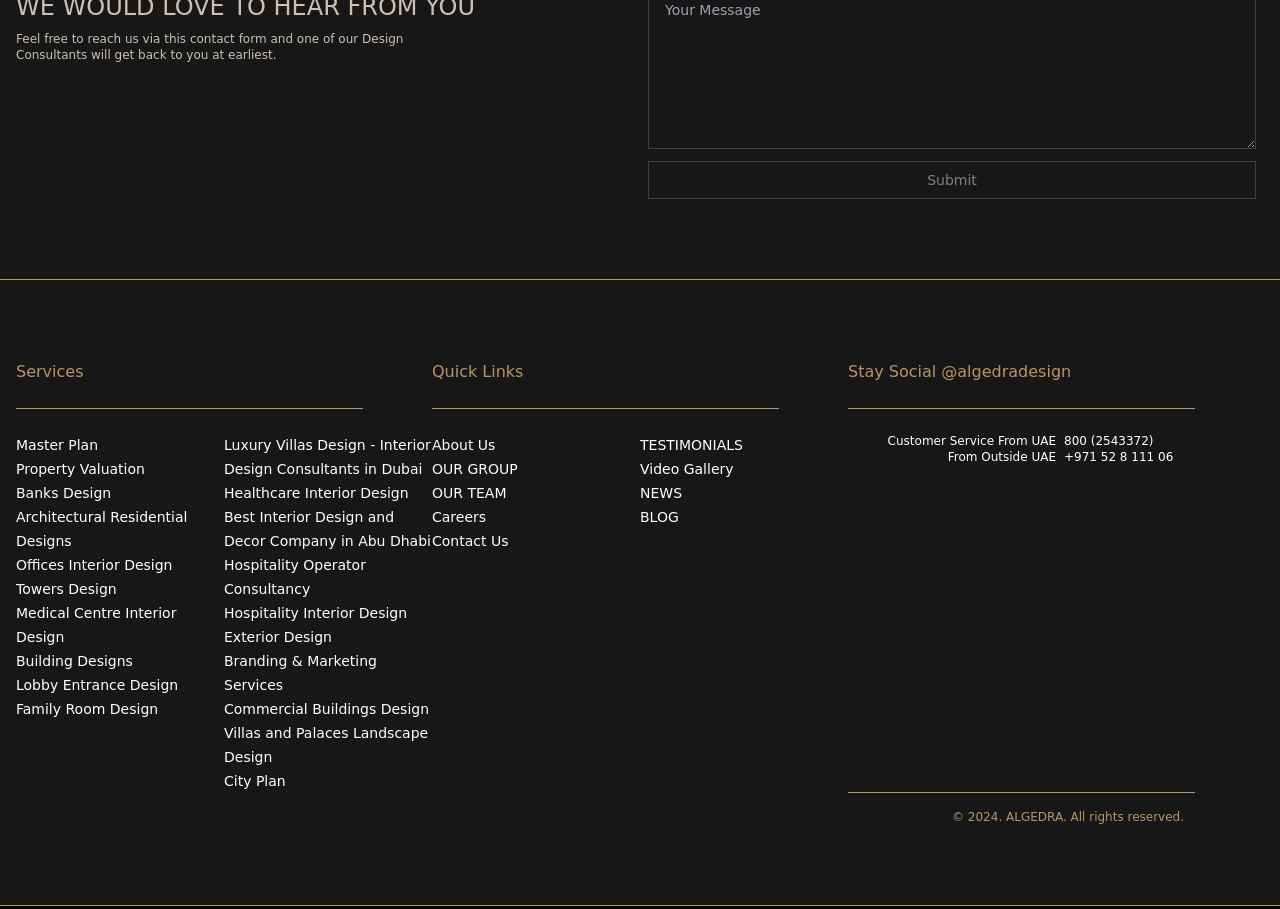Find the bounding box coordinates of the clickable area required to complete the following action: "Get in touch with customer service from UAE".

[0.831, 0.477, 0.981, 0.494]